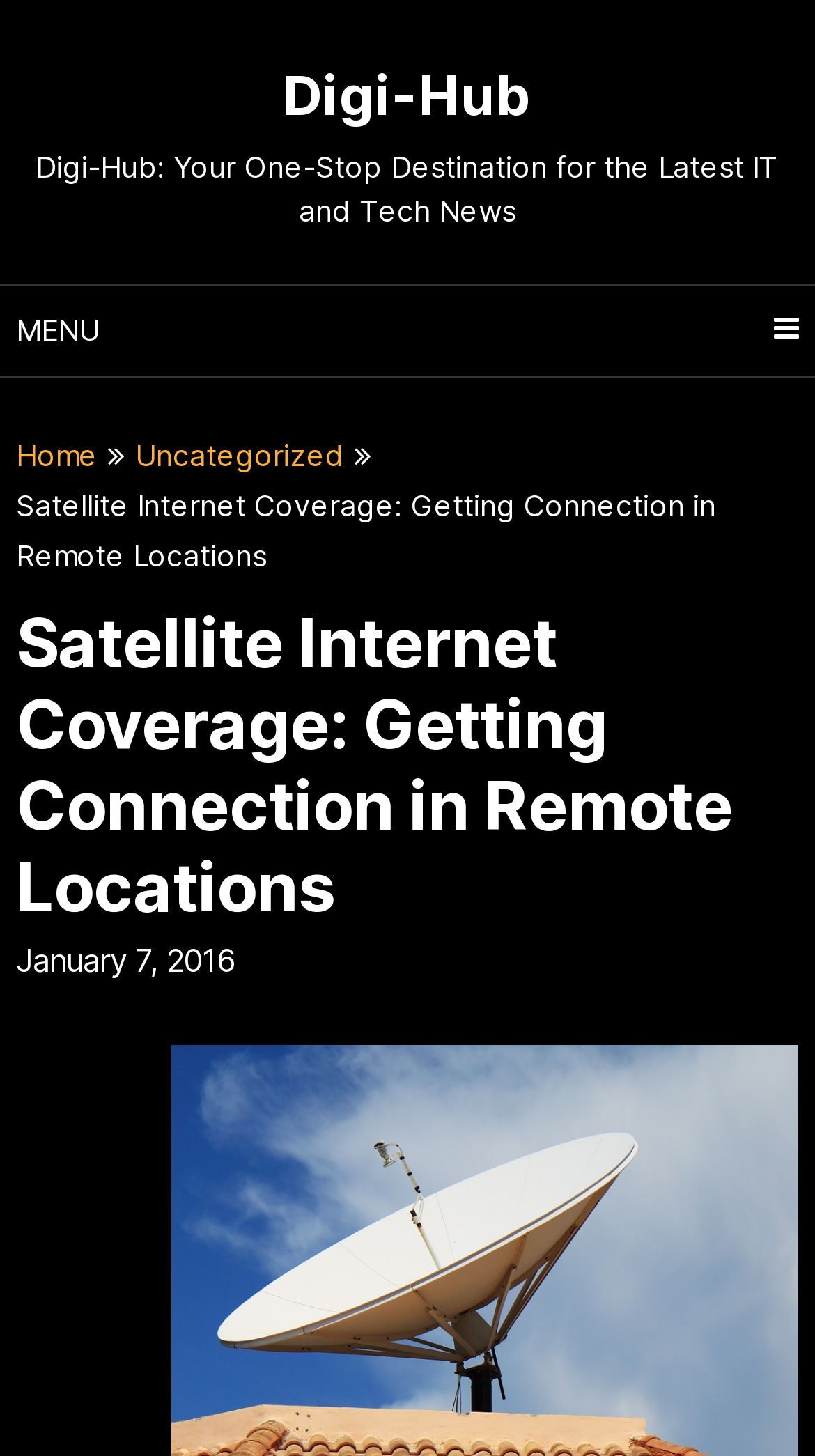Identify the headline of the webpage and generate its text content.

Satellite Internet Coverage: Getting Connection in Remote Locations